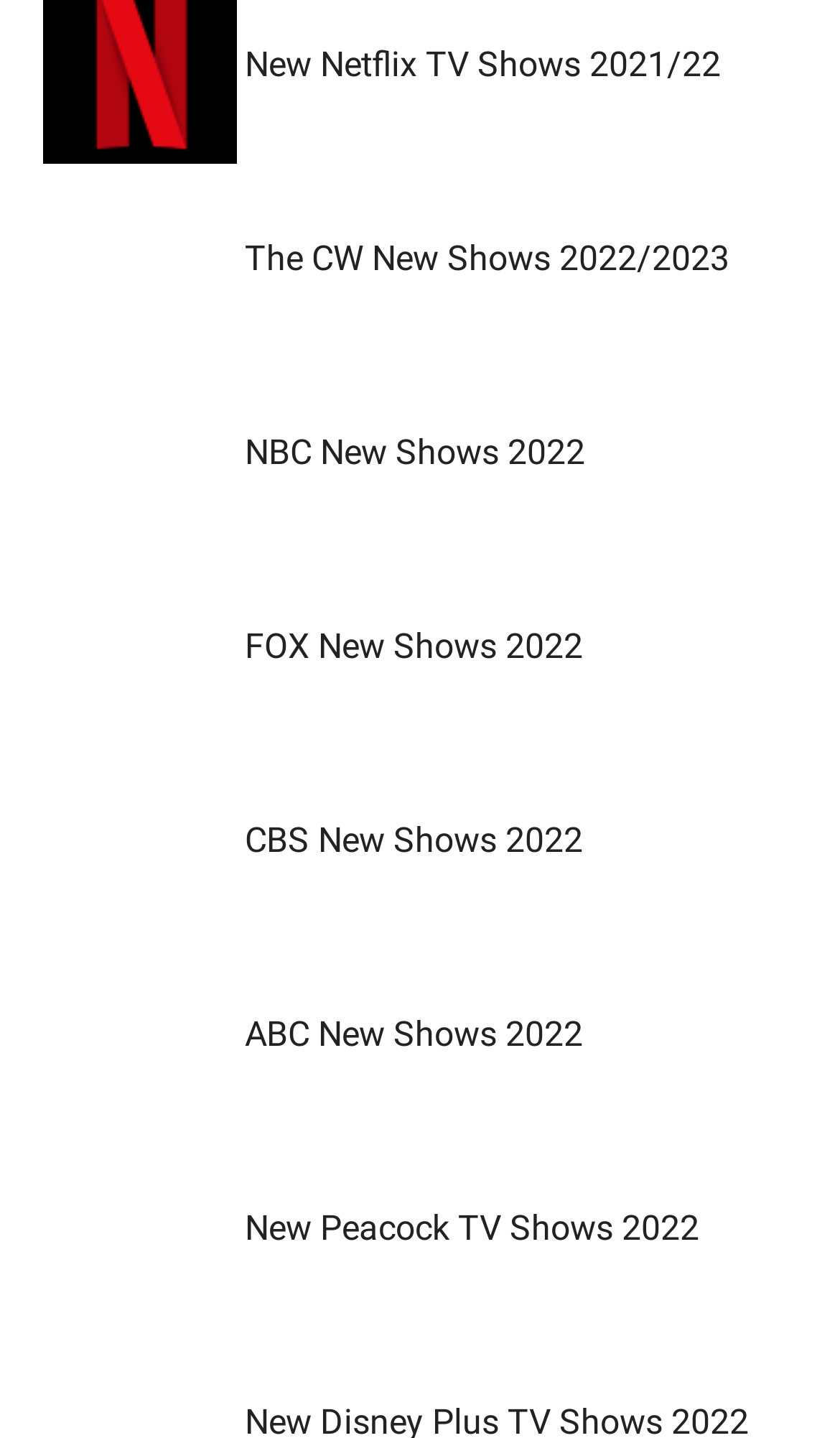Provide a short, one-word or phrase answer to the question below:
How many networks are listed on the webpage?

7